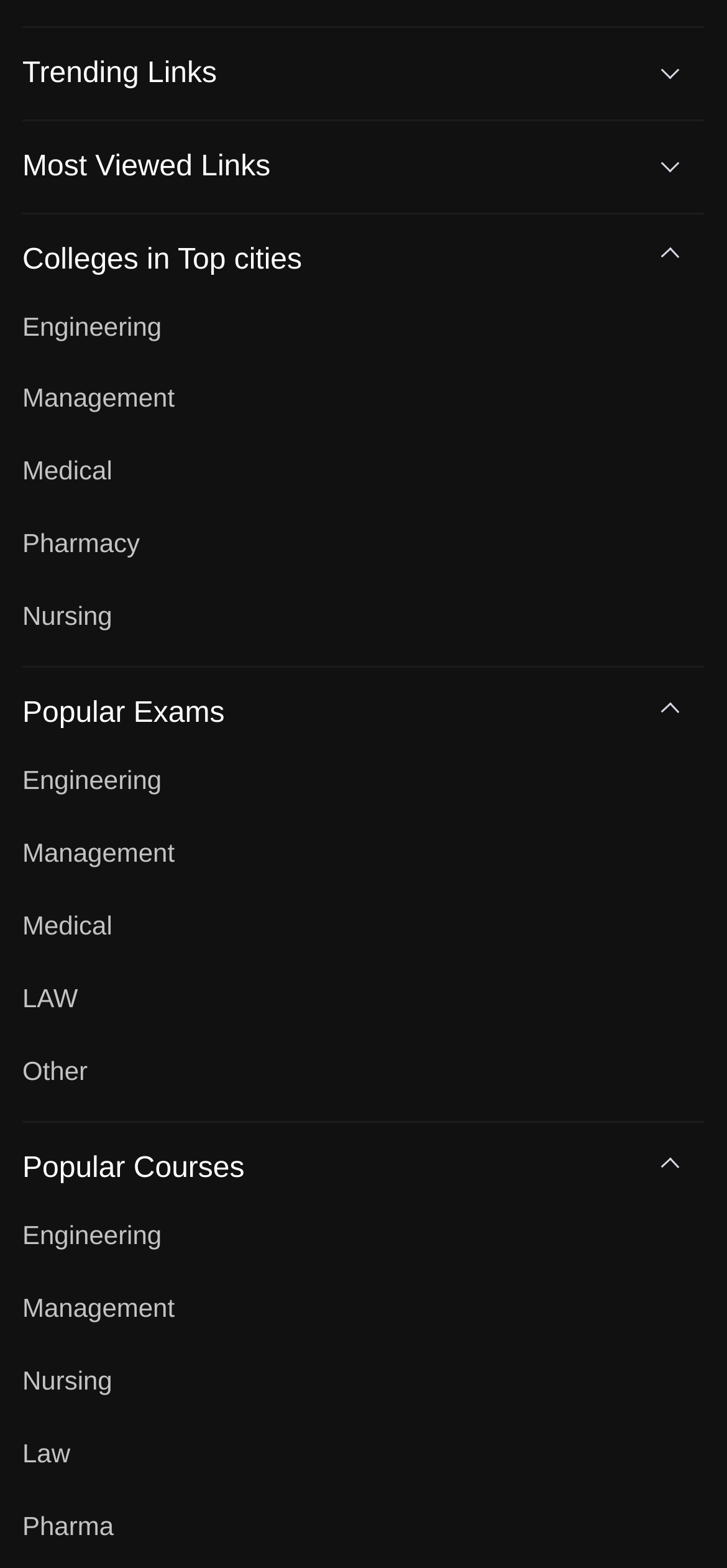Determine the bounding box coordinates of the region that needs to be clicked to achieve the task: "Click on the link to view AP EAMCET Result 2024".

[0.036, 0.079, 0.444, 0.098]